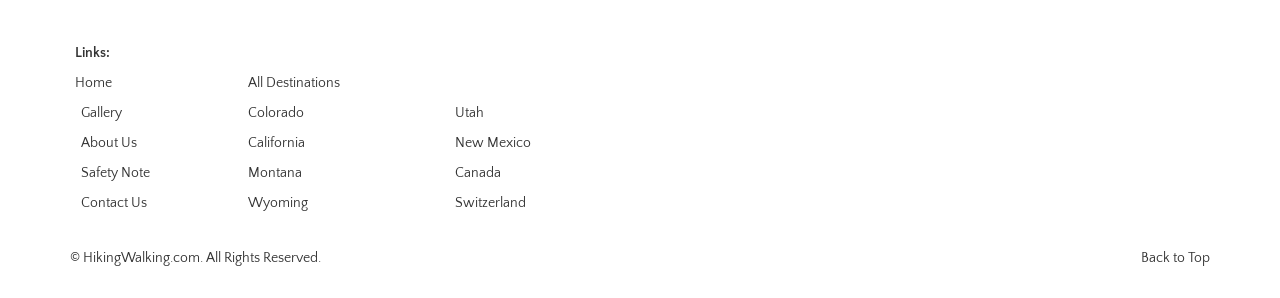Find the bounding box of the web element that fits this description: "Montana".

[0.194, 0.554, 0.236, 0.608]